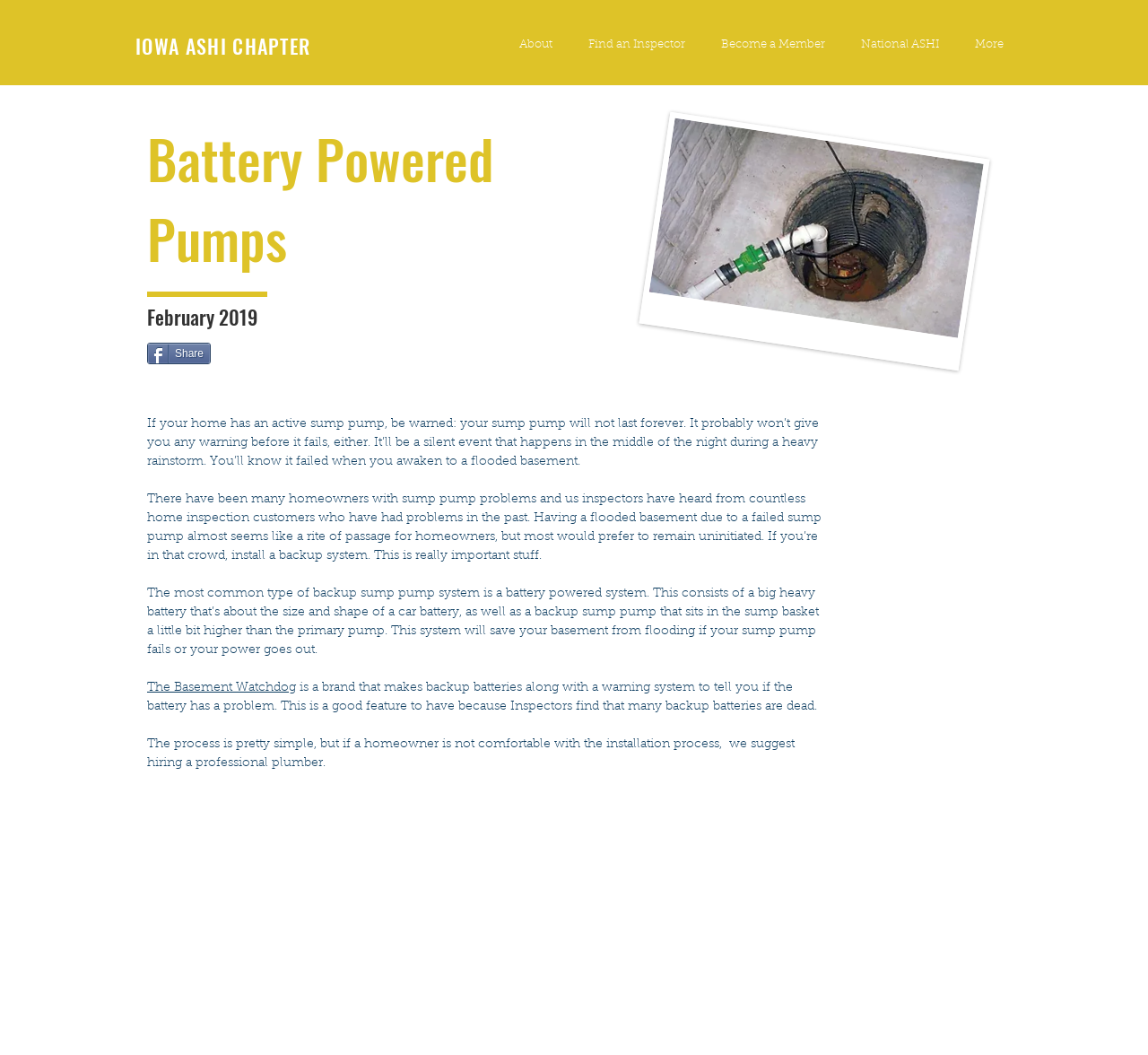What is the consequence of a sump pump failure?
Please give a detailed and elaborate answer to the question based on the image.

According to the webpage, if a sump pump fails, it can result in a flooded basement, which can be a significant problem for homeowners. The webpage emphasizes the importance of having a backup system to prevent this from happening.